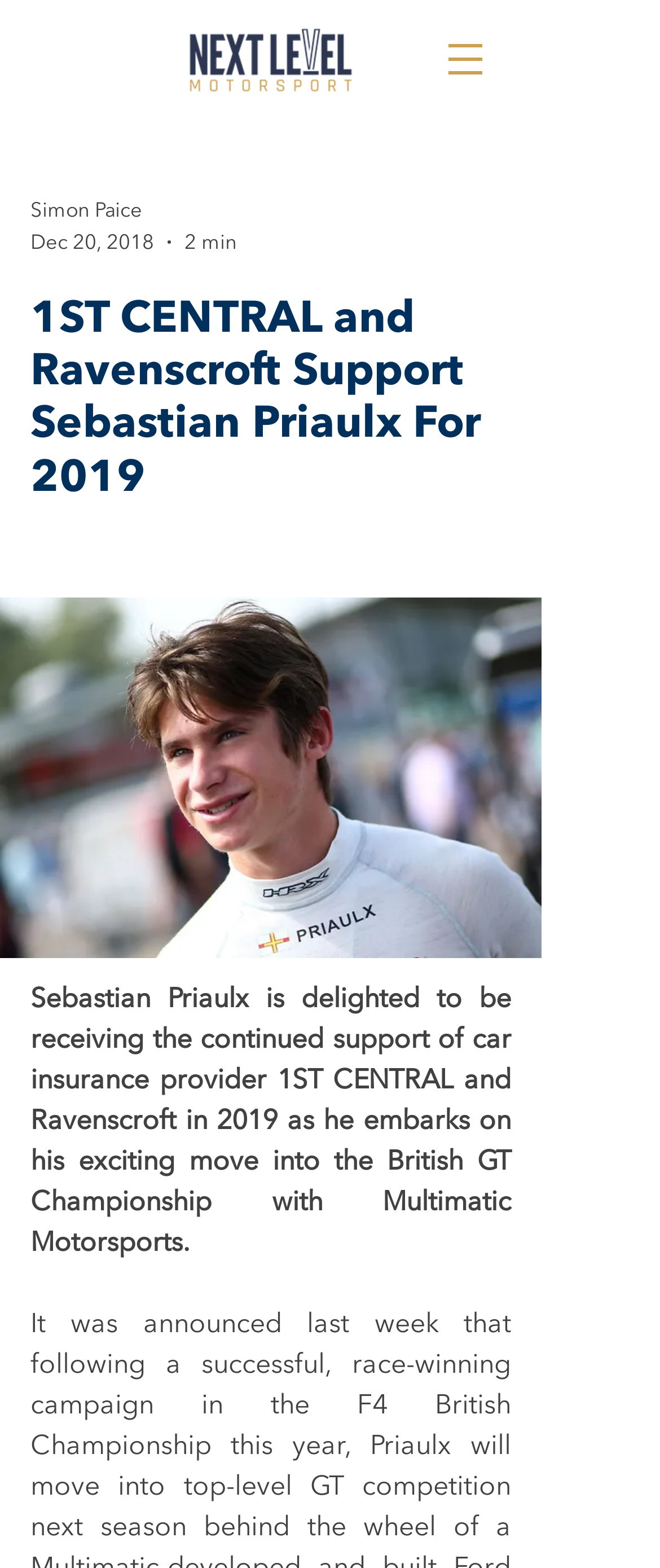Who is receiving support from 1ST CENTRAL and Ravenscroft?
Kindly offer a detailed explanation using the data available in the image.

The answer can be found in the StaticText element which describes Sebastian Priaulx as the one receiving the continued support of car insurance provider 1ST CENTRAL and Ravenscroft in 2019.